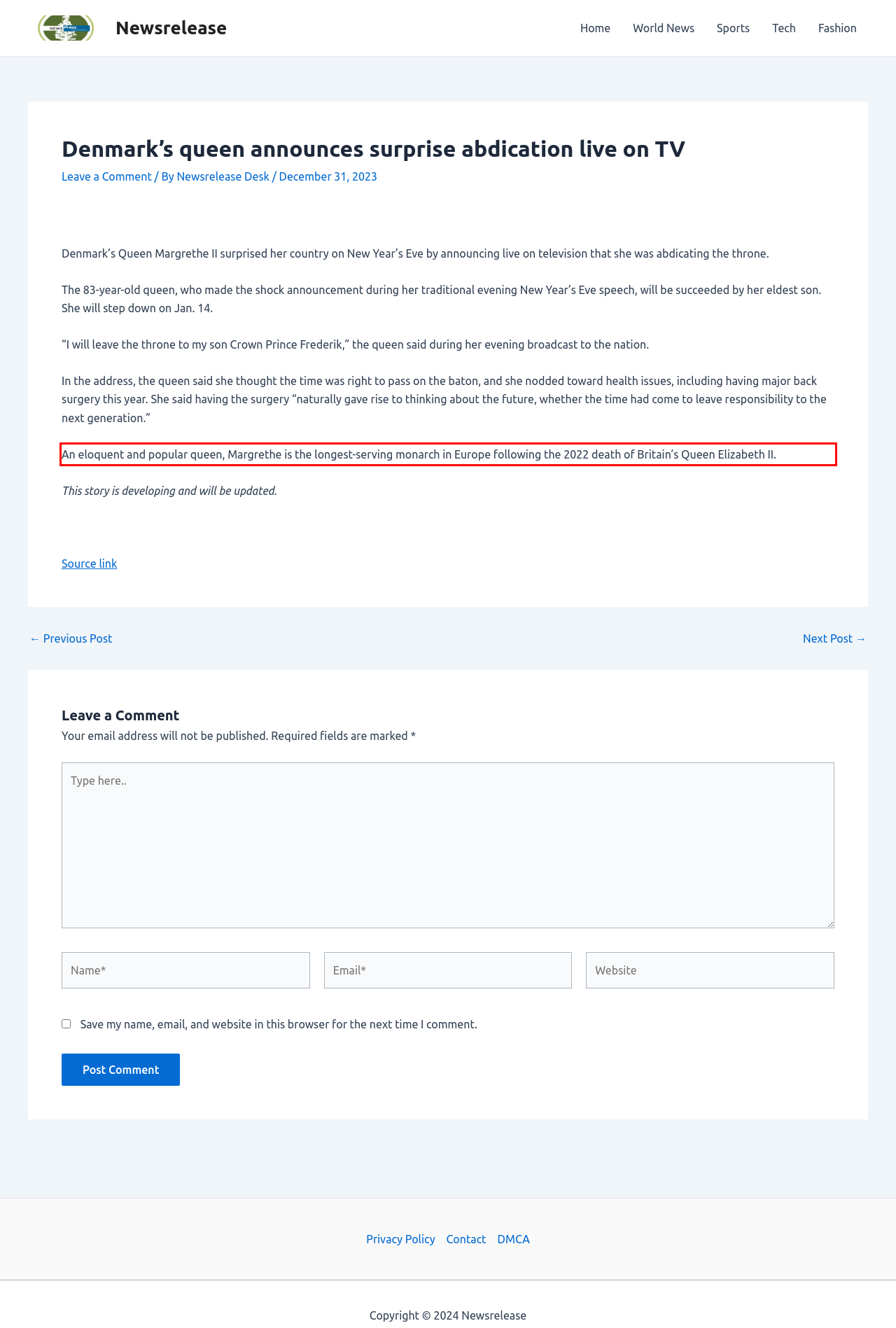Using the provided screenshot of a webpage, recognize and generate the text found within the red rectangle bounding box.

An eloquent and popular queen, Margrethe is the longest-serving monarch in Europe following the 2022 death of Britain’s Queen Elizabeth II.